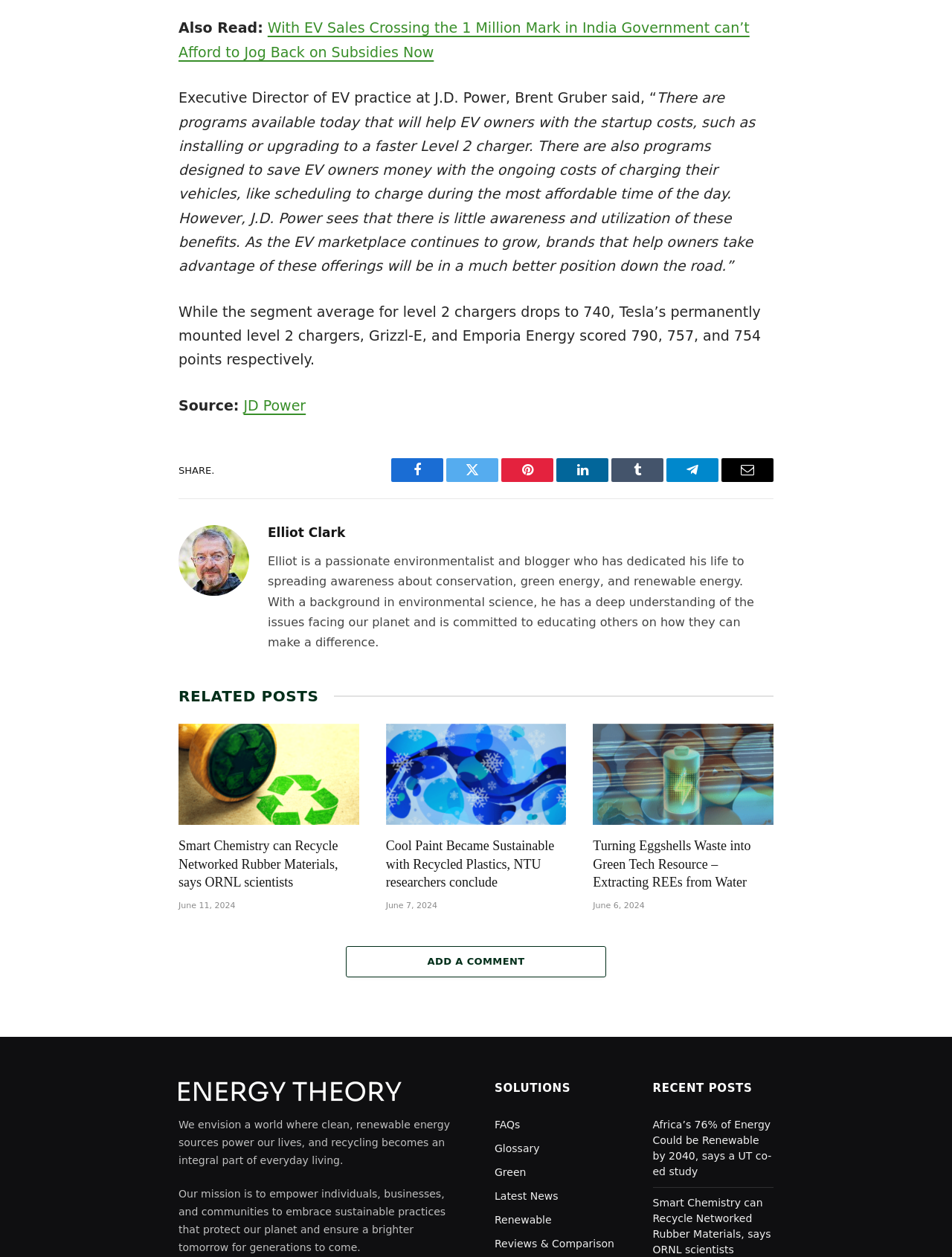Show the bounding box coordinates for the element that needs to be clicked to execute the following instruction: "Add a comment". Provide the coordinates in the form of four float numbers between 0 and 1, i.e., [left, top, right, bottom].

[0.363, 0.753, 0.637, 0.778]